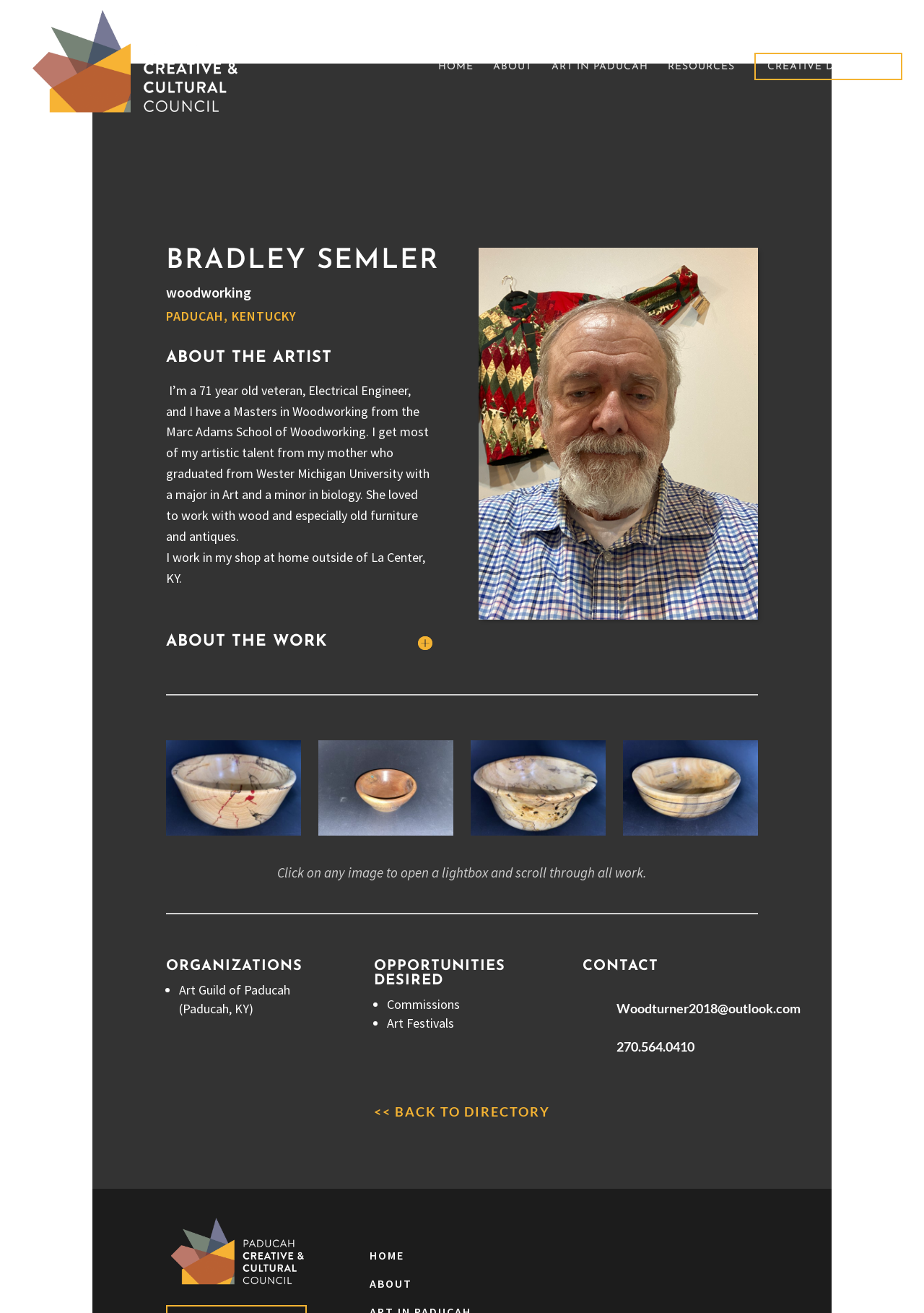What is the artist's profession?
Based on the image, please offer an in-depth response to the question.

The answer can be found in the StaticText element with the text 'I’m a 71 year old veteran, Electrical Engineer, and I have a Masters in Woodworking from the Marc Adams School of Woodworking.' which describes the artist's background.